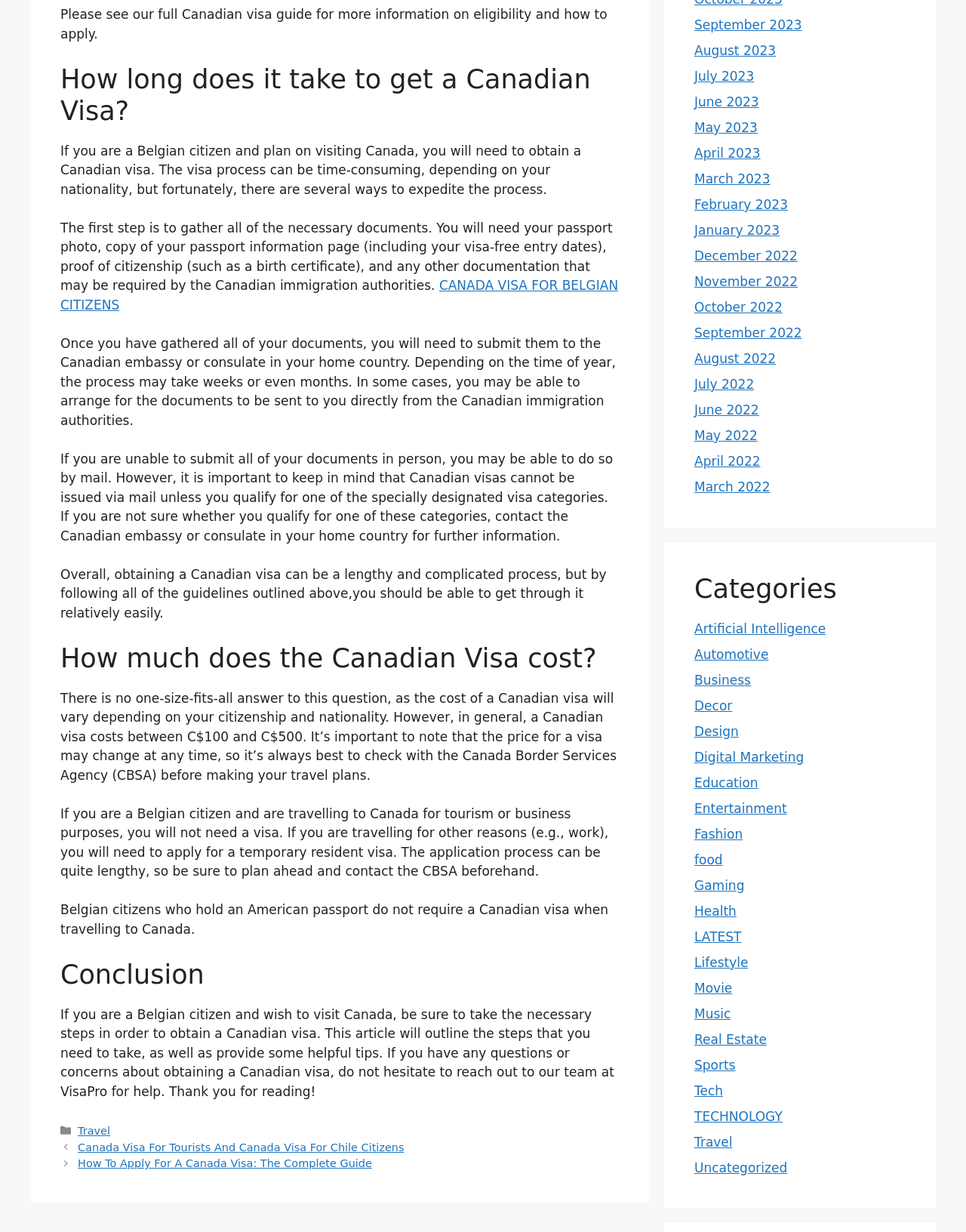Please locate the bounding box coordinates of the element that should be clicked to achieve the given instruction: "View the posts from 'September 2023'".

[0.719, 0.014, 0.83, 0.026]